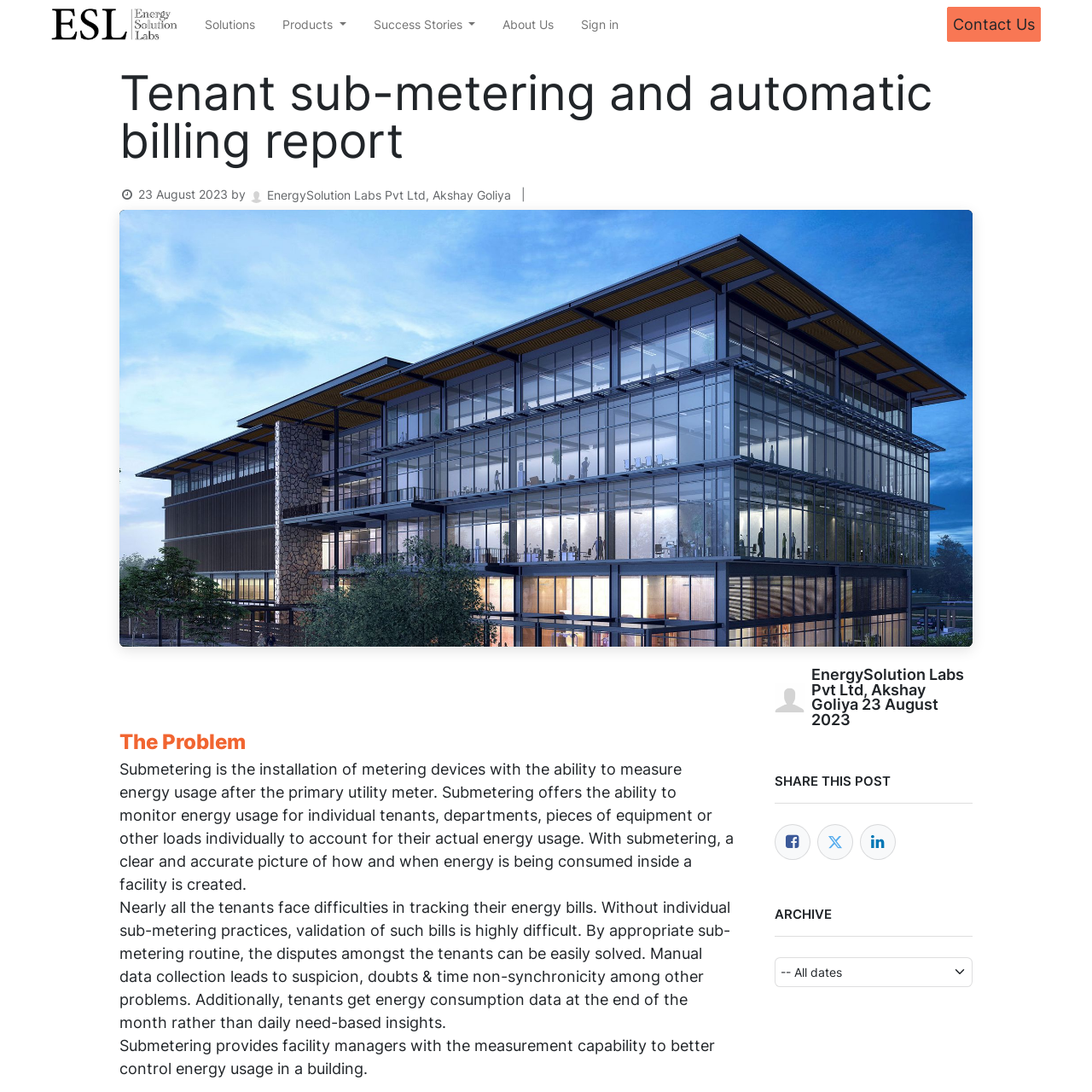Can you provide the bounding box coordinates for the element that should be clicked to implement the instruction: "Sign in"?

[0.52, 0.008, 0.579, 0.037]